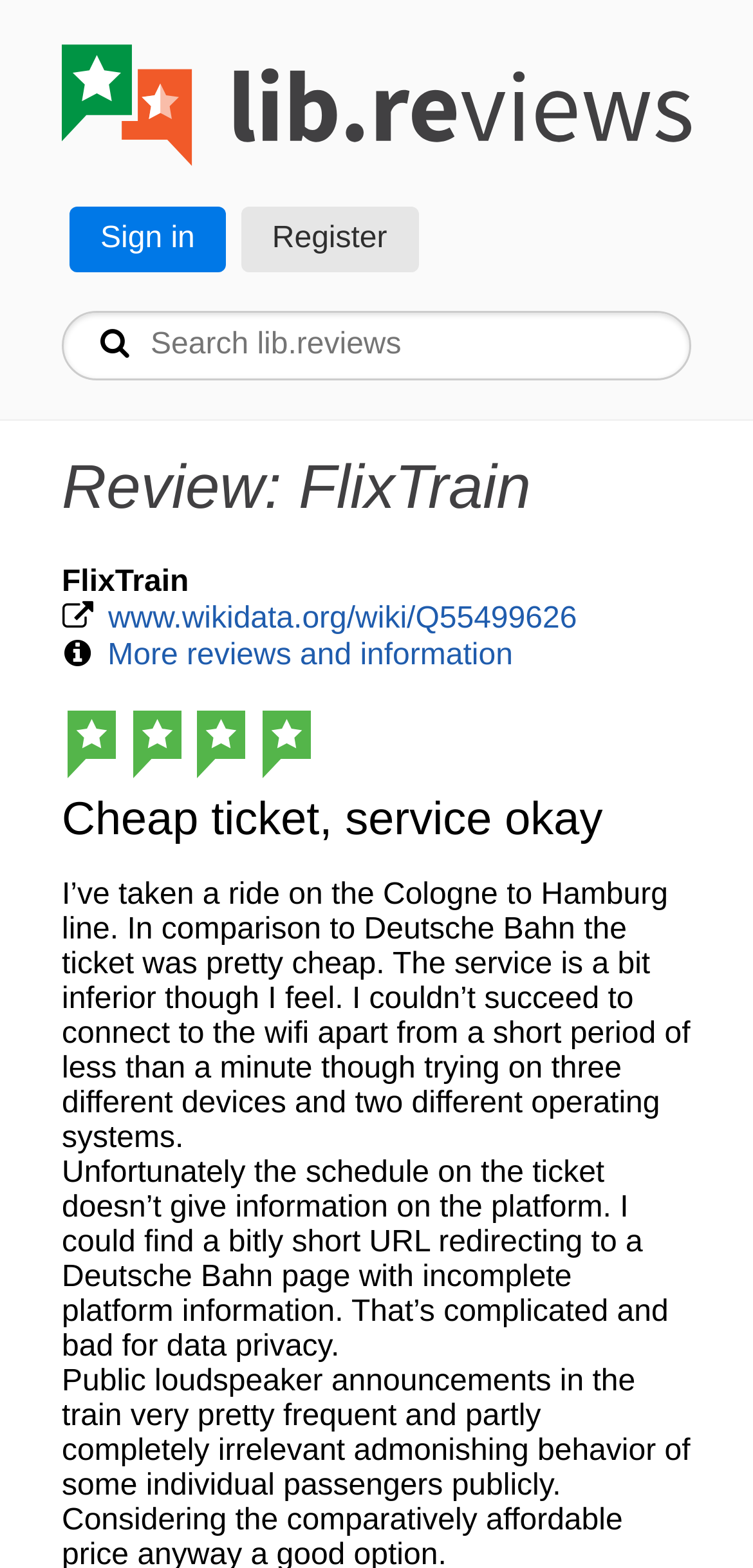What is the frequency of public loudspeaker announcements in the train?
Refer to the image and answer the question using a single word or phrase.

Very pretty frequent